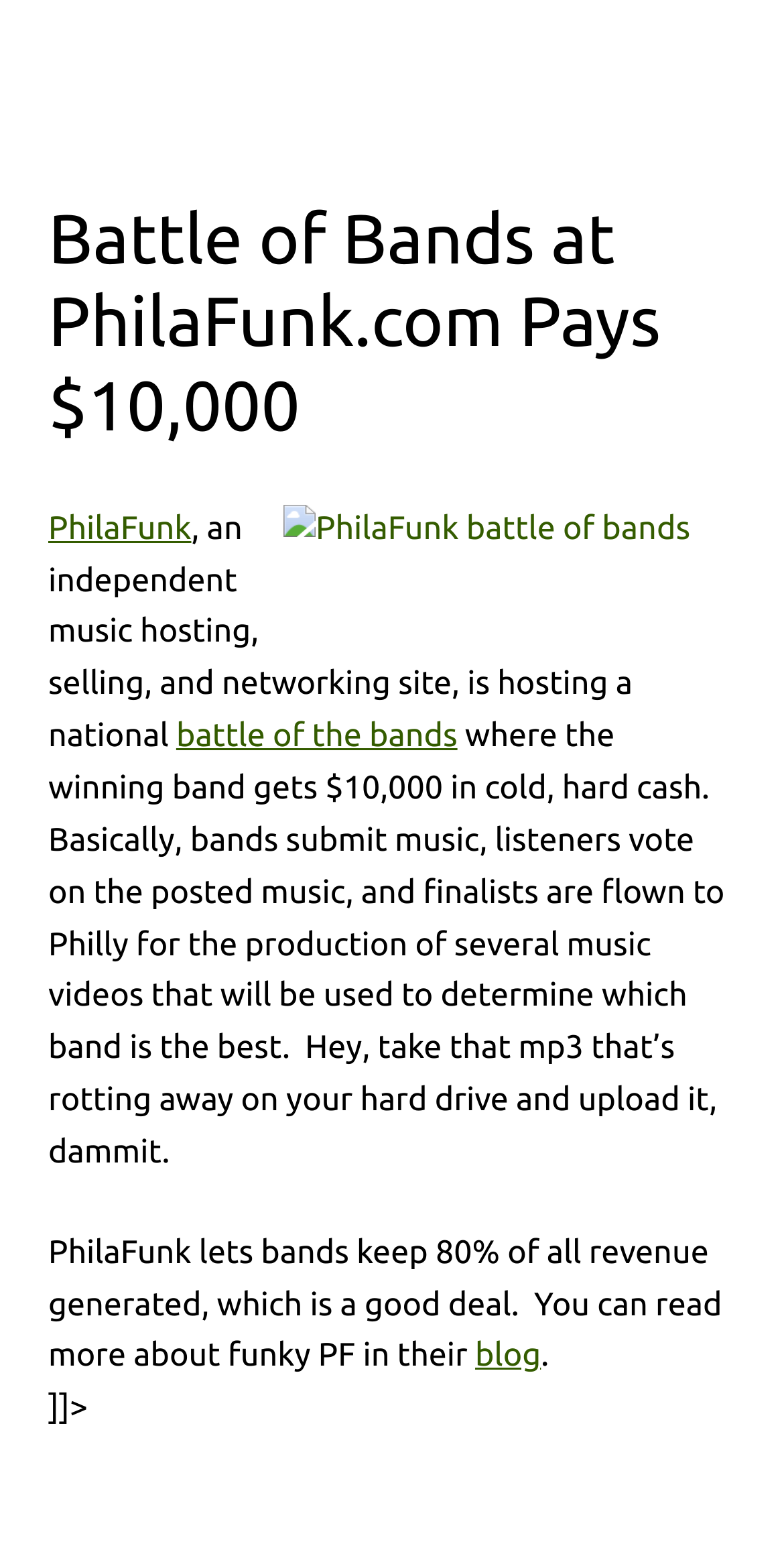Mark the bounding box of the element that matches the following description: "battle of the bands".

[0.225, 0.463, 0.583, 0.486]